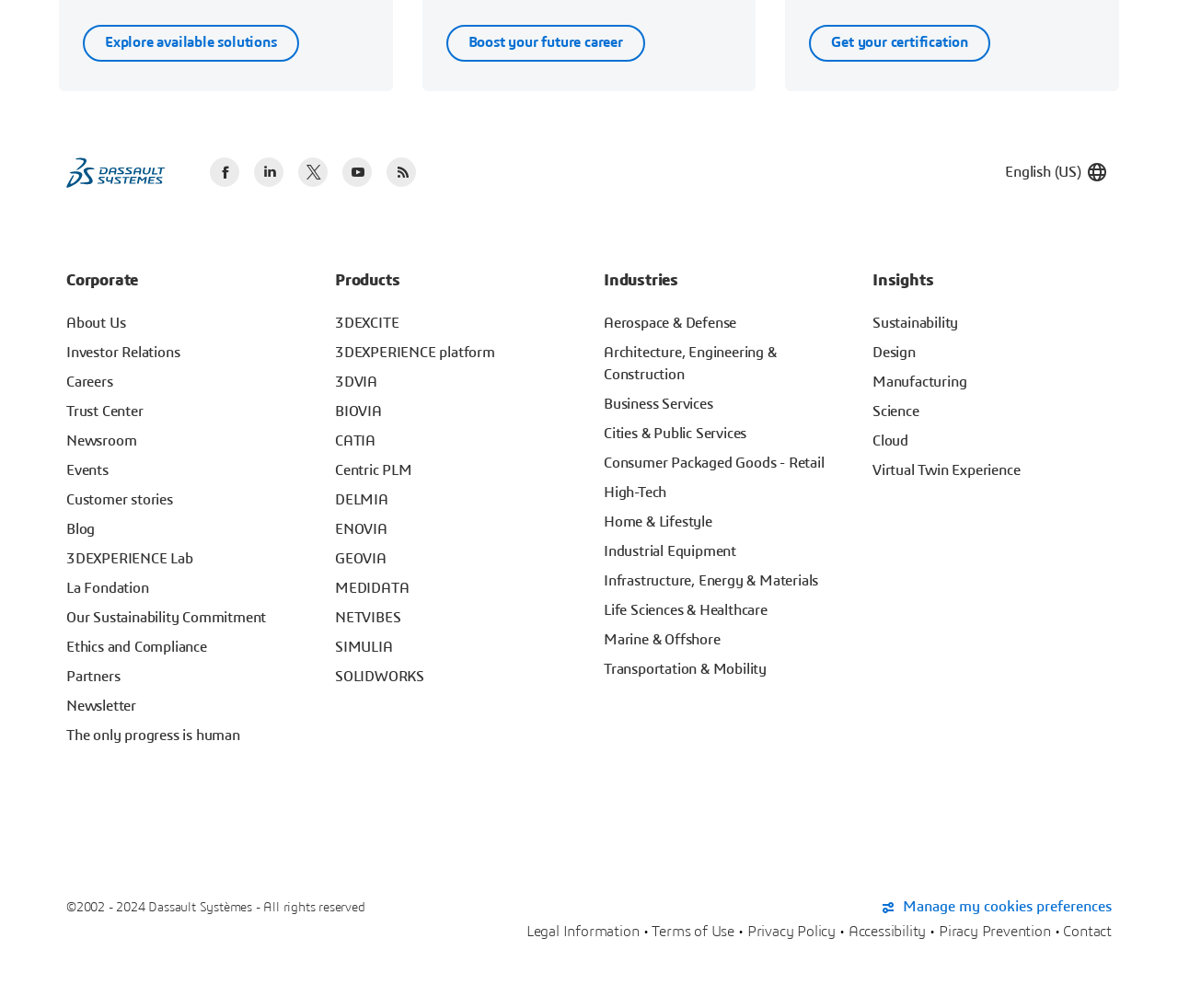Please identify the bounding box coordinates of the region to click in order to complete the task: "Contact Dassault Systèmes". The coordinates must be four float numbers between 0 and 1, specified as [left, top, right, bottom].

[0.903, 0.915, 0.944, 0.938]